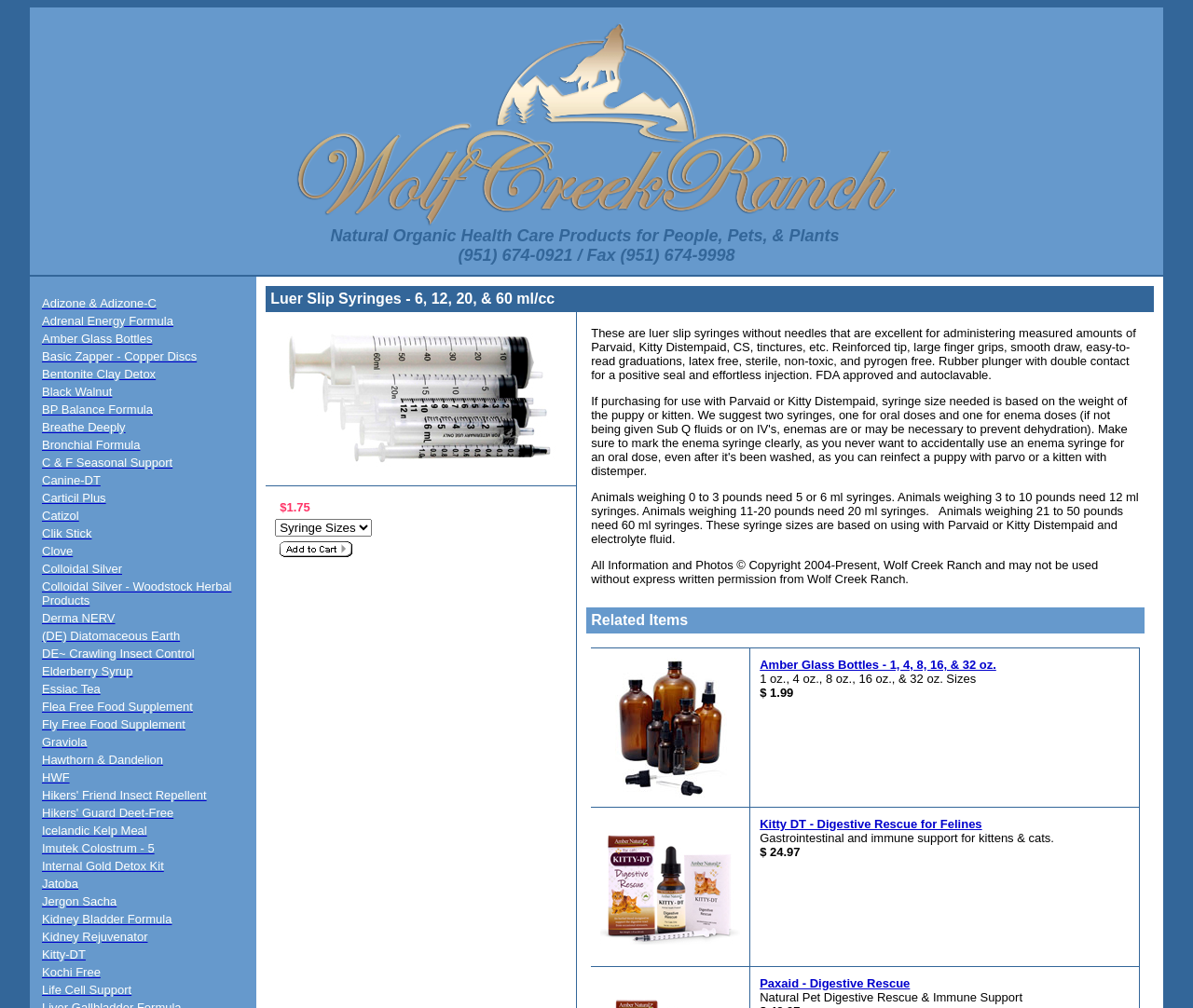Give a succinct answer to this question in a single word or phrase: 
How many products are listed on the webpage?

At least 25